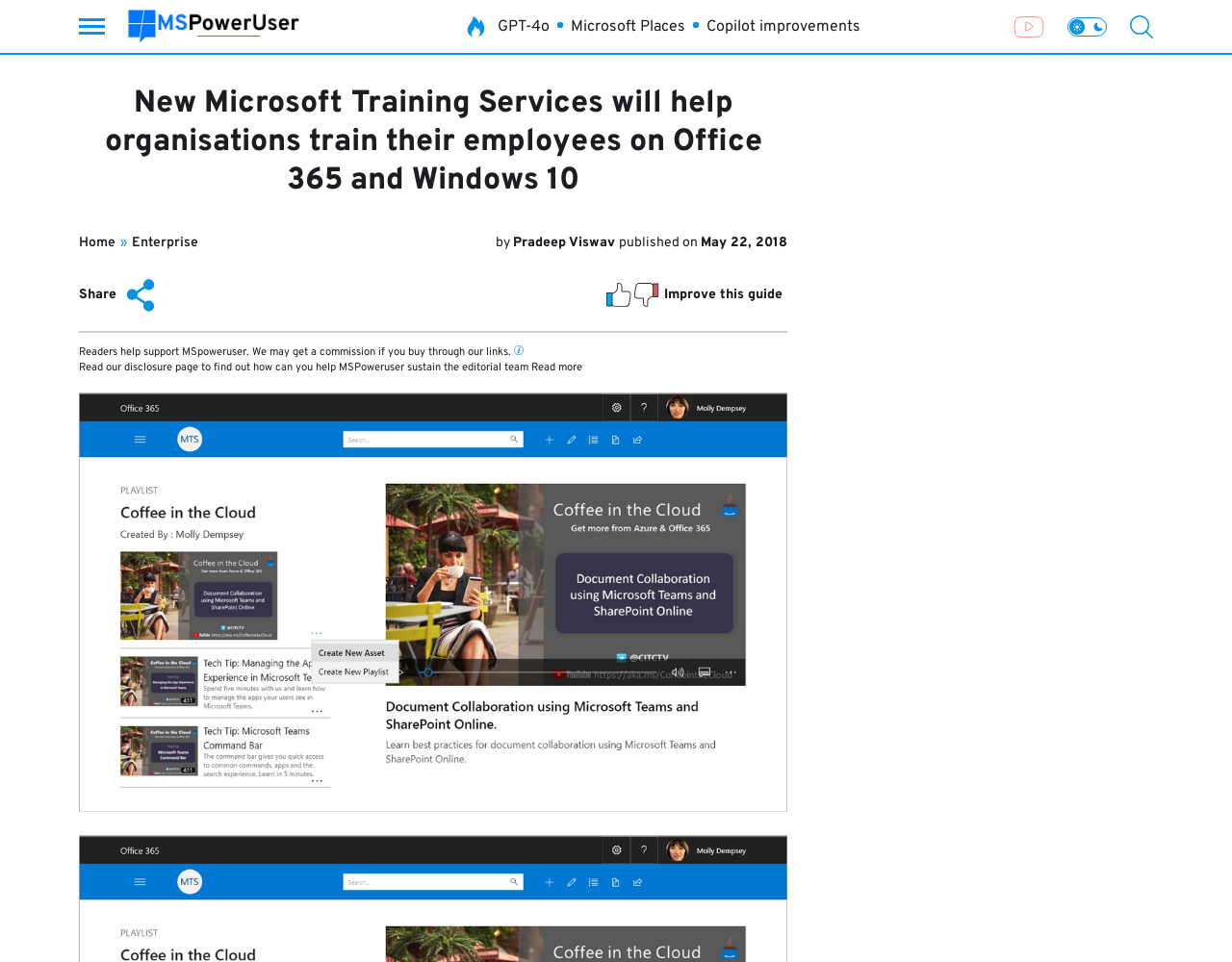Please identify the bounding box coordinates of where to click in order to follow the instruction: "Contact LU Holding".

None